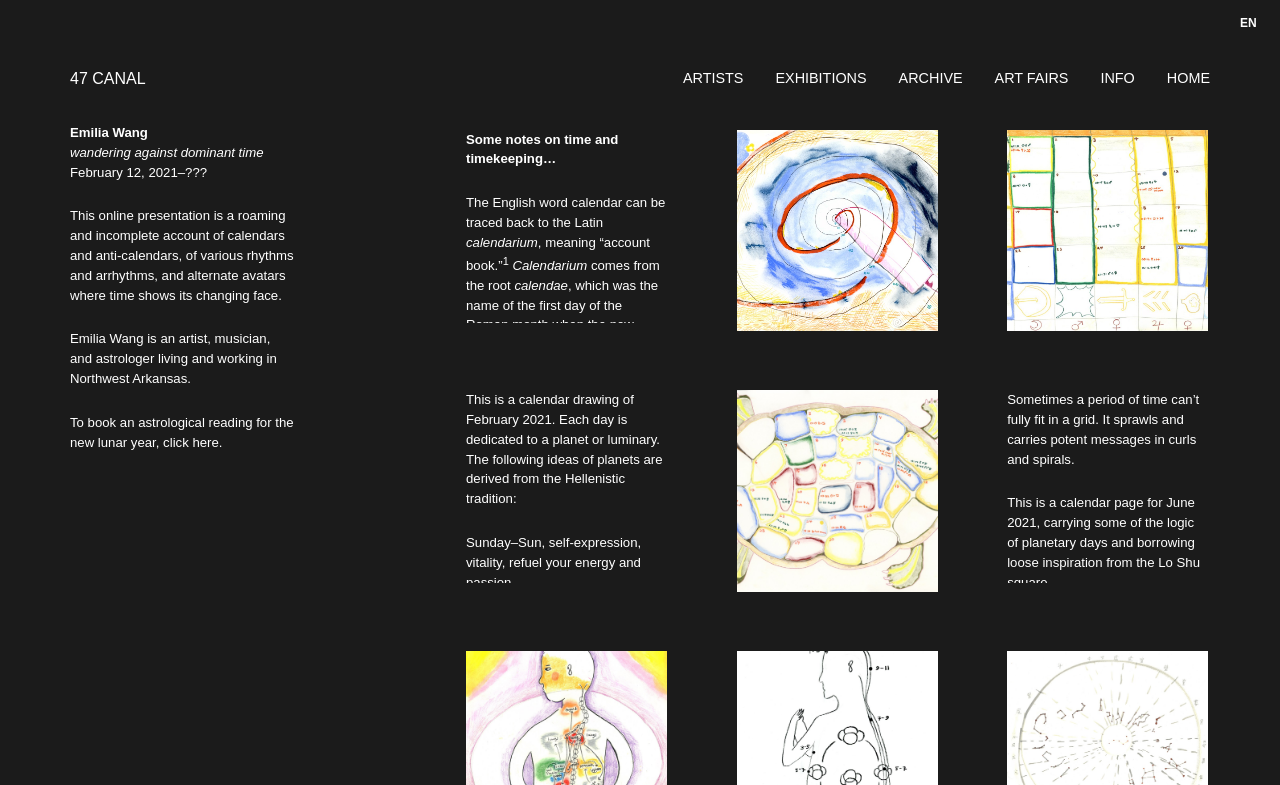Using the element description provided, determine the bounding box coordinates in the format (top-left x, top-left y, bottom-right x, bottom-right y). Ensure that all values are floating point numbers between 0 and 1. Element description: Home

[0.912, 0.089, 0.945, 0.11]